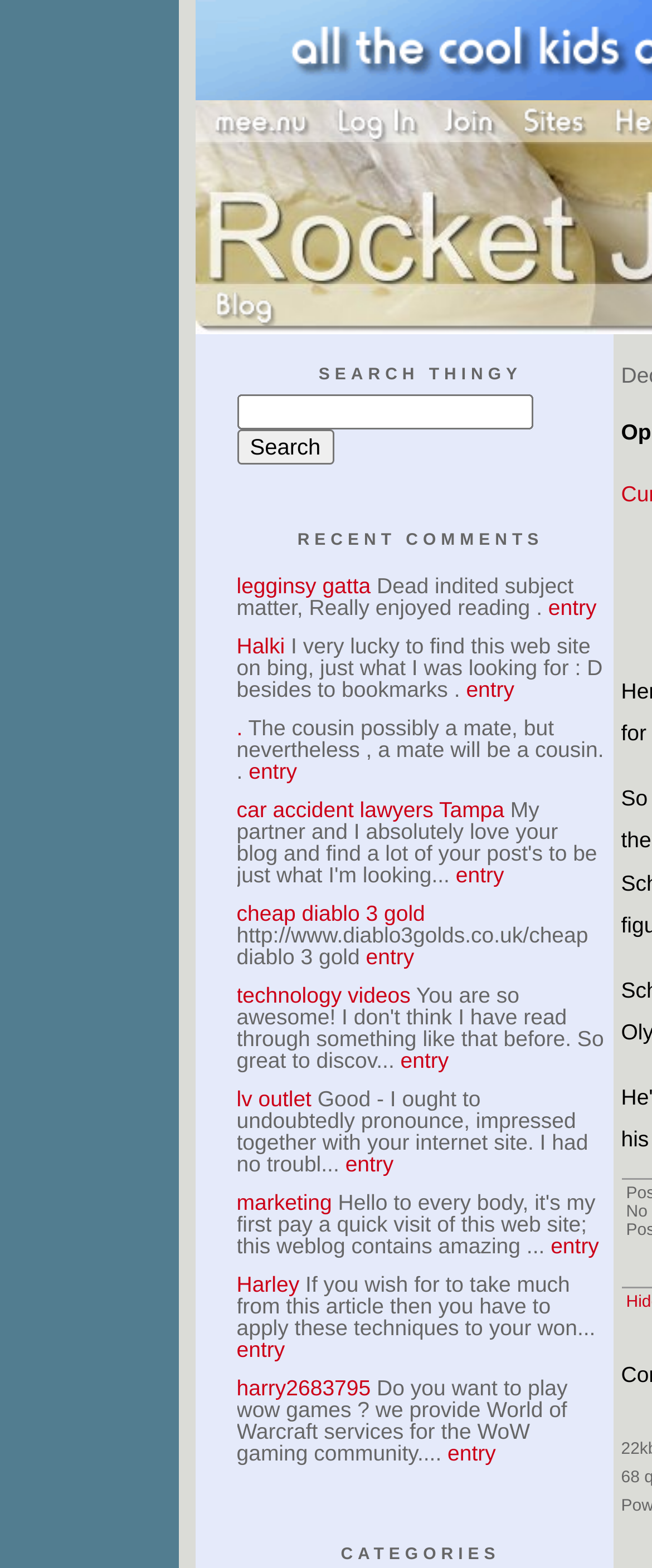Please find the bounding box coordinates for the clickable element needed to perform this instruction: "Read about healthy skin".

None